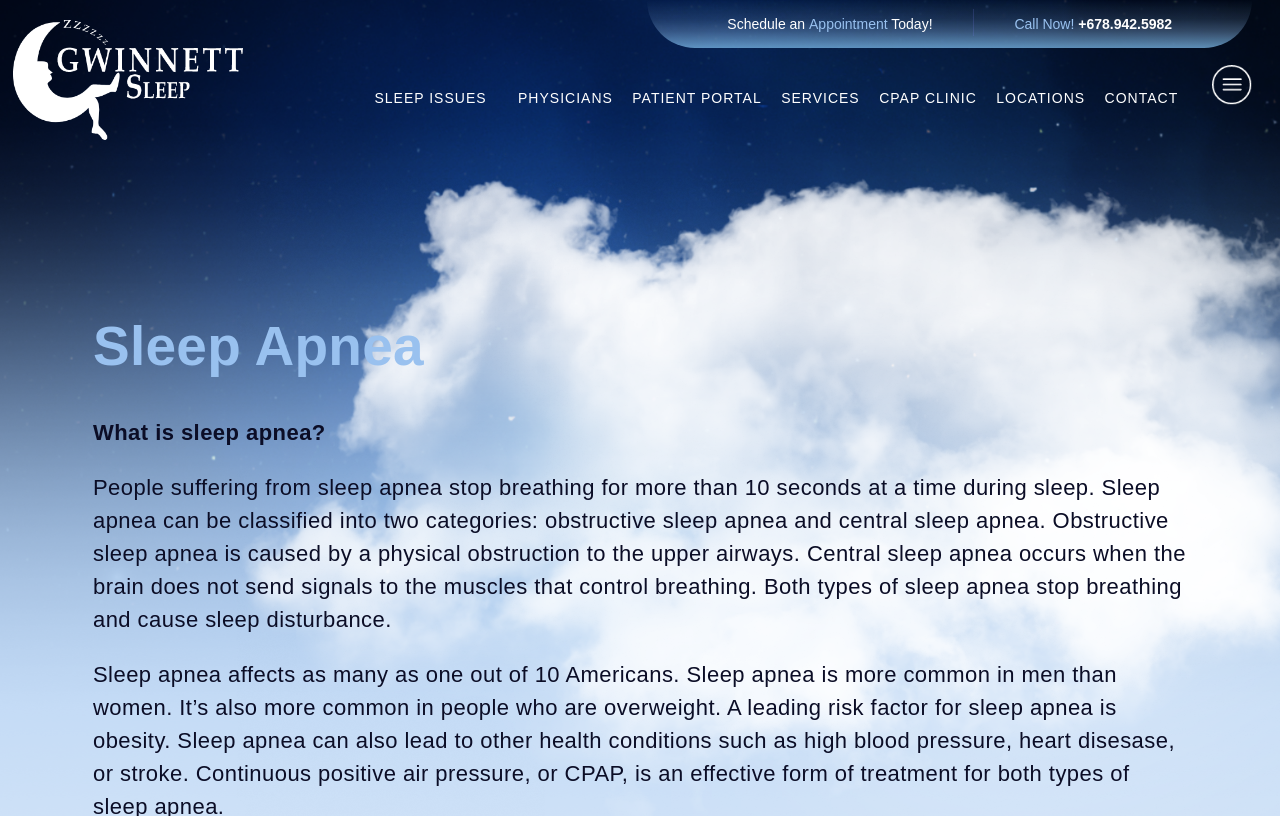Find and indicate the bounding box coordinates of the region you should select to follow the given instruction: "Schedule an appointment today".

[0.568, 0.02, 0.729, 0.039]